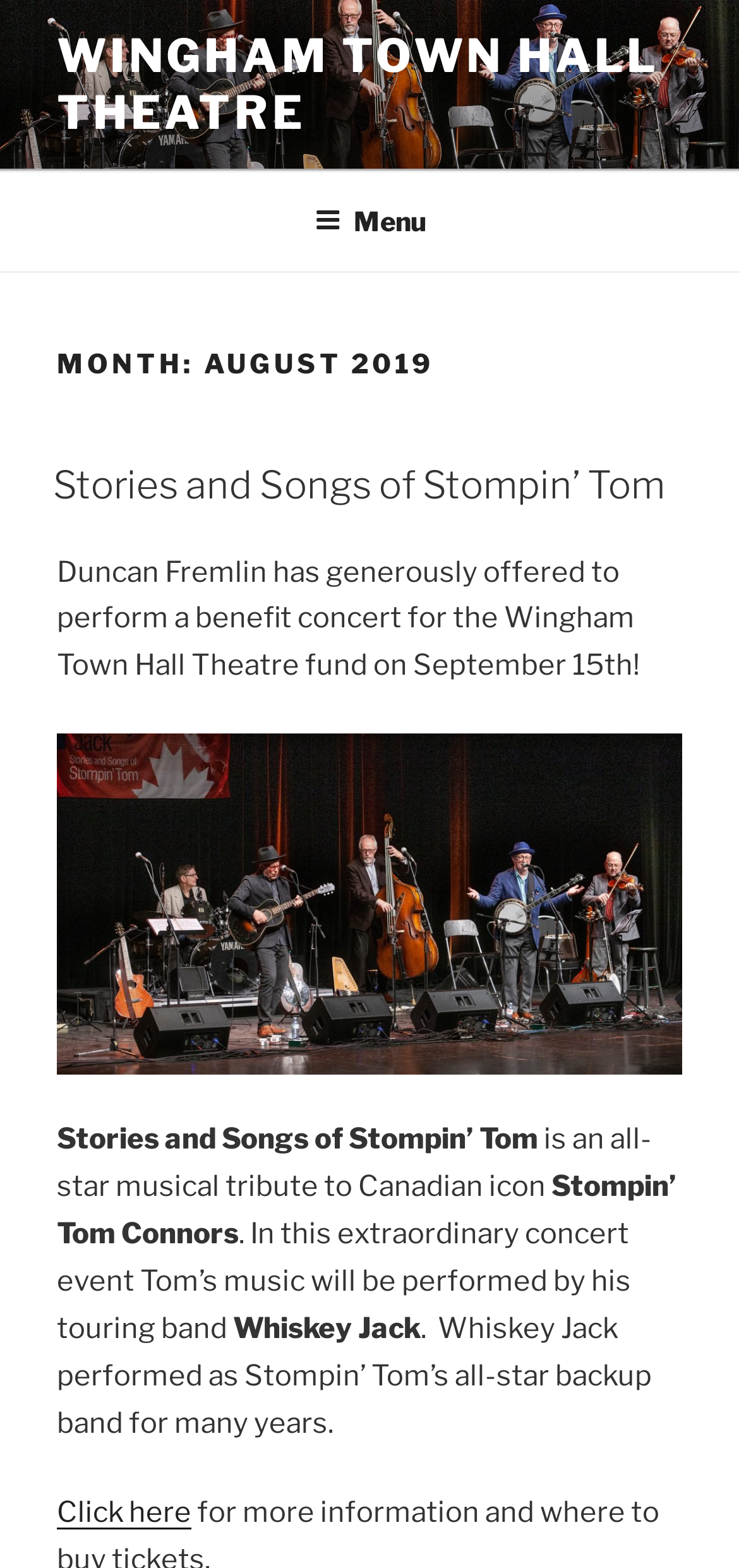What is the title of the concert event?
Make sure to answer the question with a detailed and comprehensive explanation.

The webpage mentions a heading element with the text 'Stories and Songs of Stompin’ Tom', which is likely the title of the concert event.